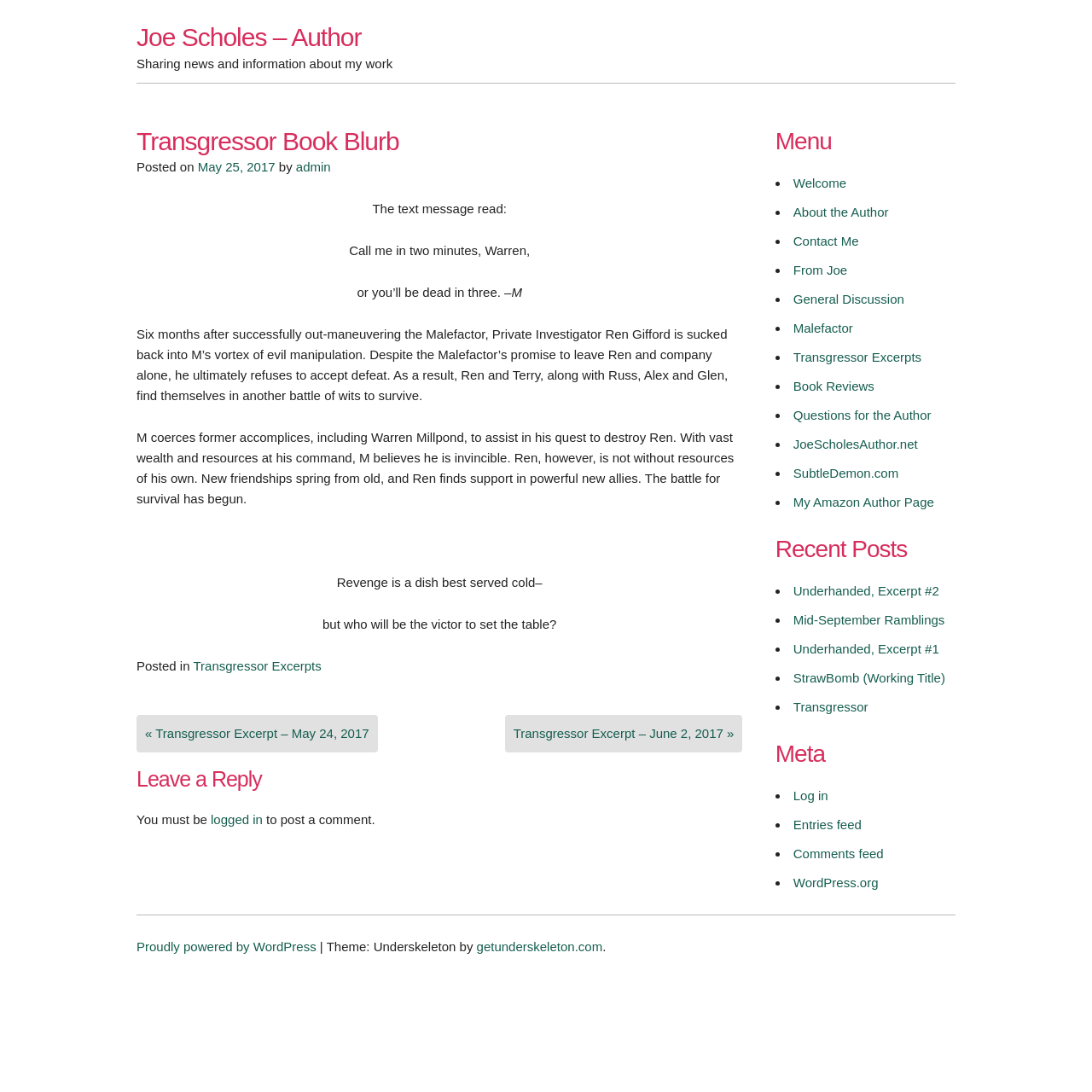Given the description "Underhanded, Excerpt #2", provide the bounding box coordinates of the corresponding UI element.

[0.726, 0.534, 0.86, 0.547]